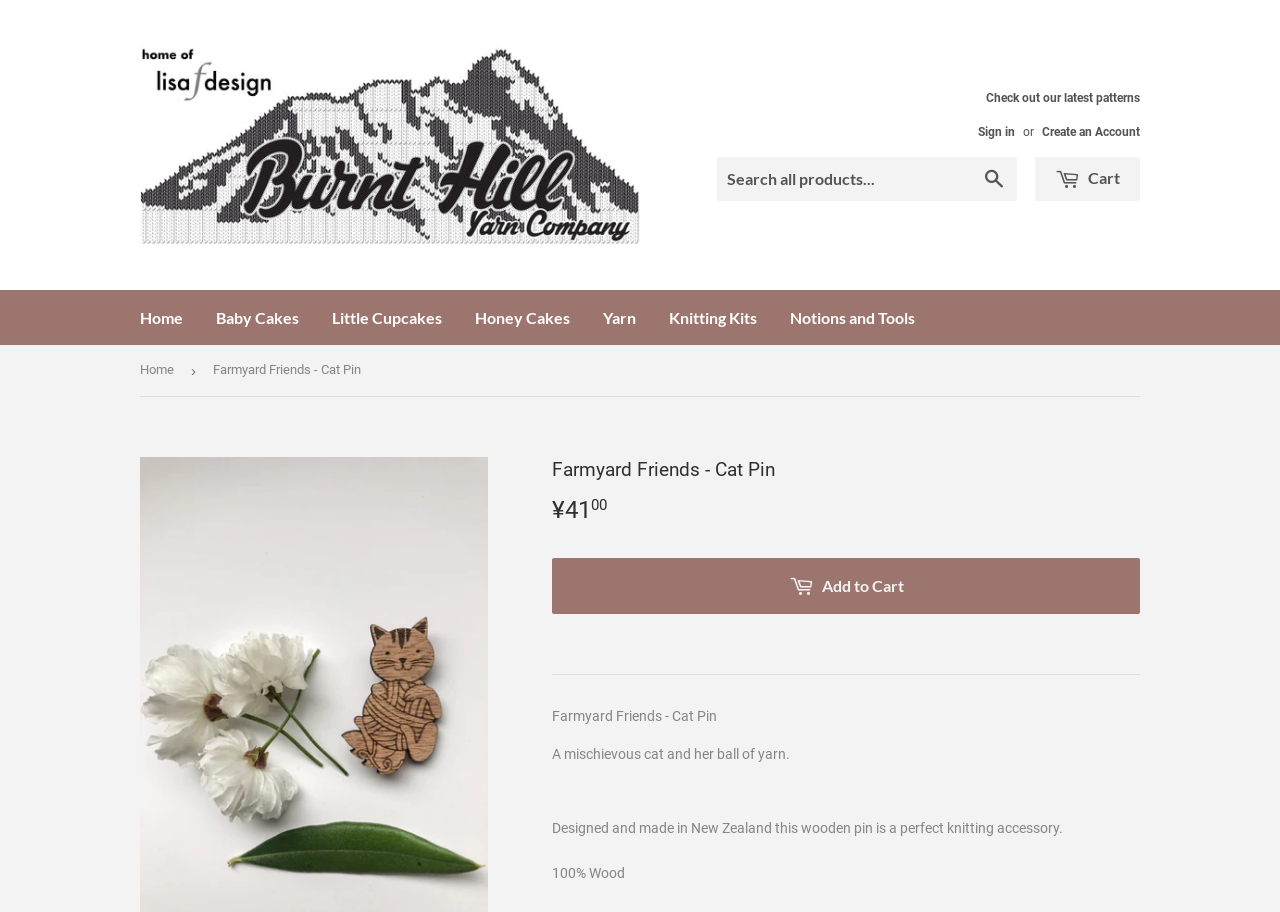Identify and provide the text of the main header on the webpage.

Farmyard Friends - Cat Pin